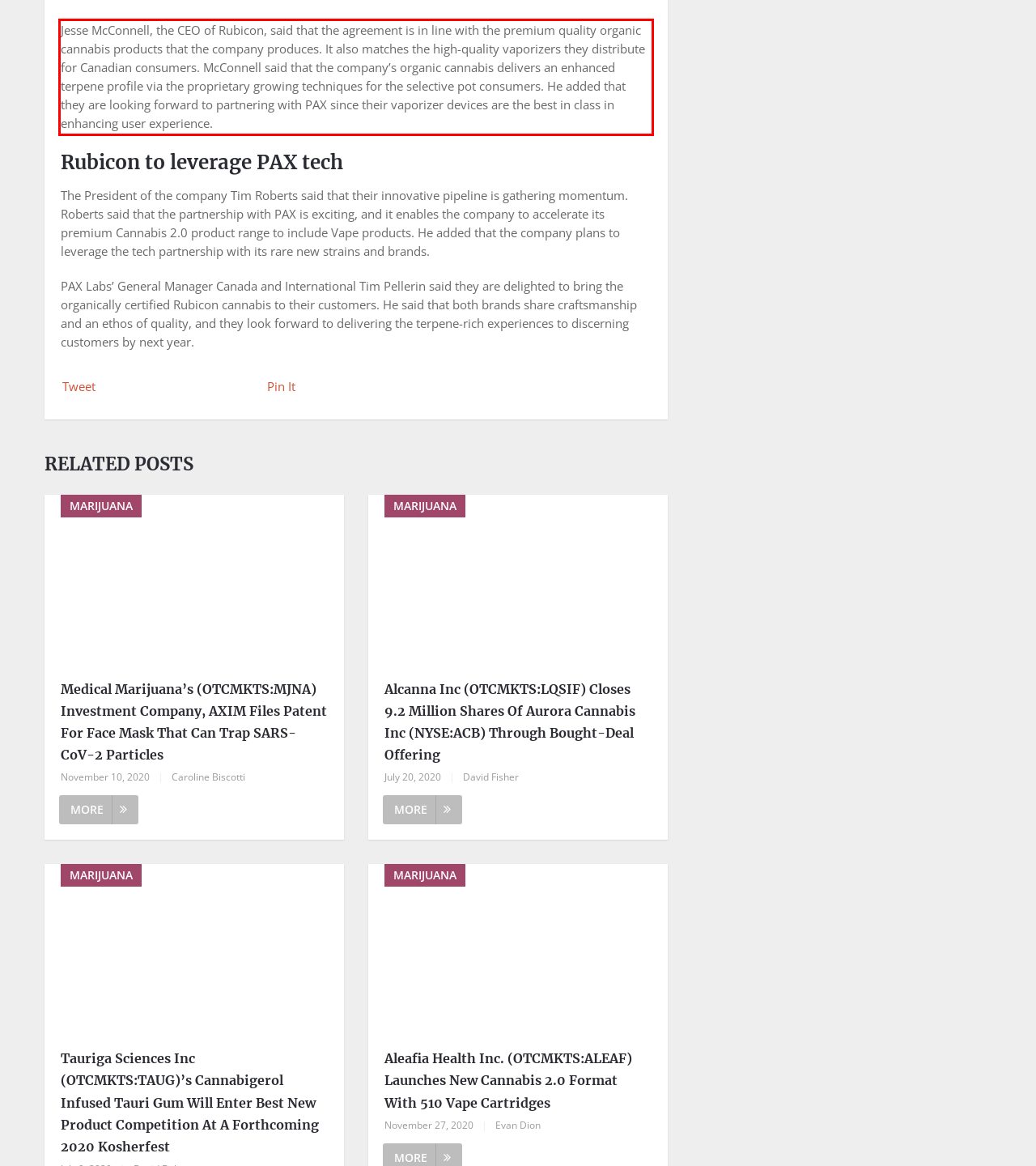The screenshot provided shows a webpage with a red bounding box. Apply OCR to the text within this red bounding box and provide the extracted content.

Jesse McConnell, the CEO of Rubicon, said that the agreement is in line with the premium quality organic cannabis products that the company produces. It also matches the high-quality vaporizers they distribute for Canadian consumers. McConnell said that the company’s organic cannabis delivers an enhanced terpene profile via the proprietary growing techniques for the selective pot consumers. He added that they are looking forward to partnering with PAX since their vaporizer devices are the best in class in enhancing user experience.